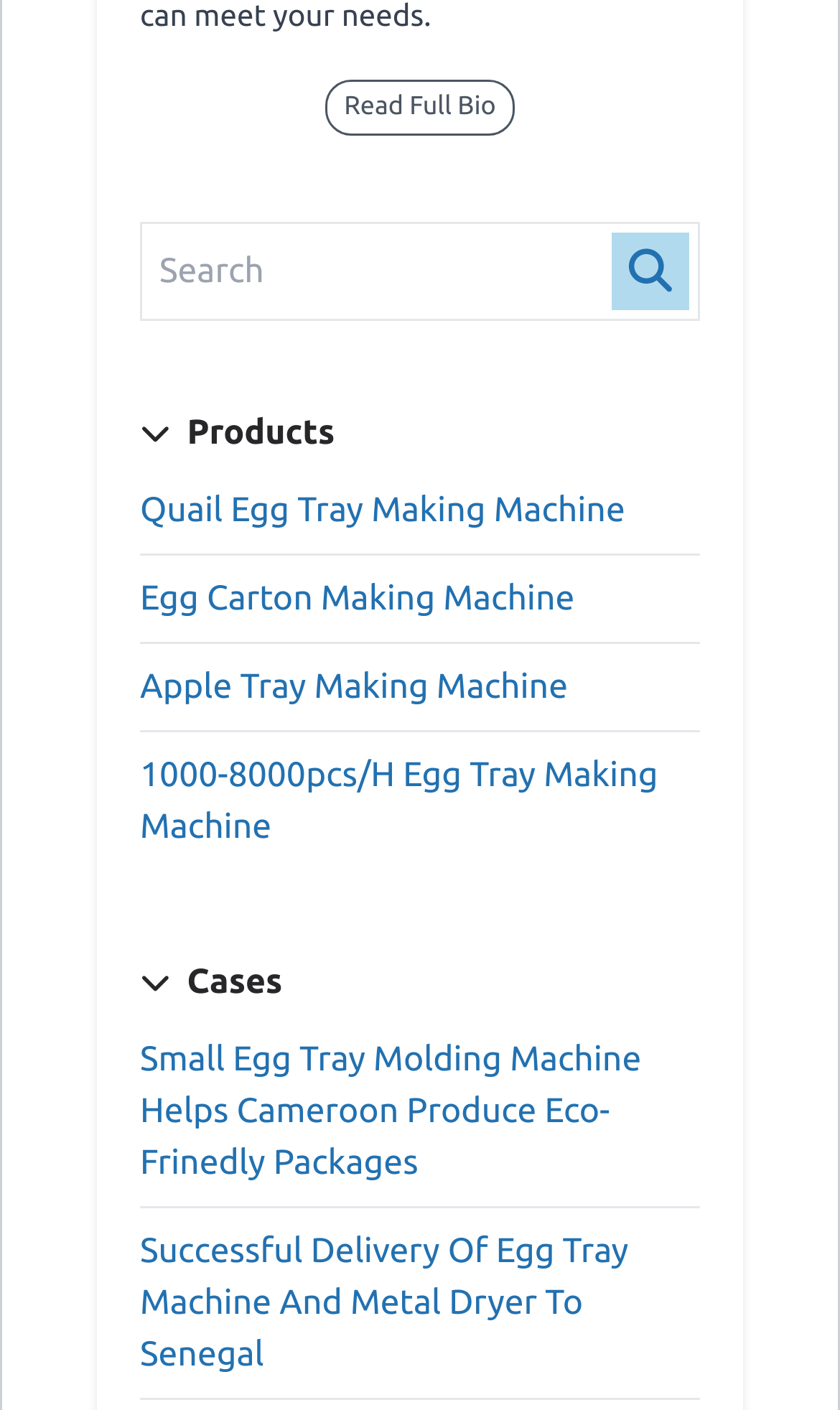Determine the bounding box coordinates for the region that must be clicked to execute the following instruction: "Get the contact number of Angel Podiatry".

None